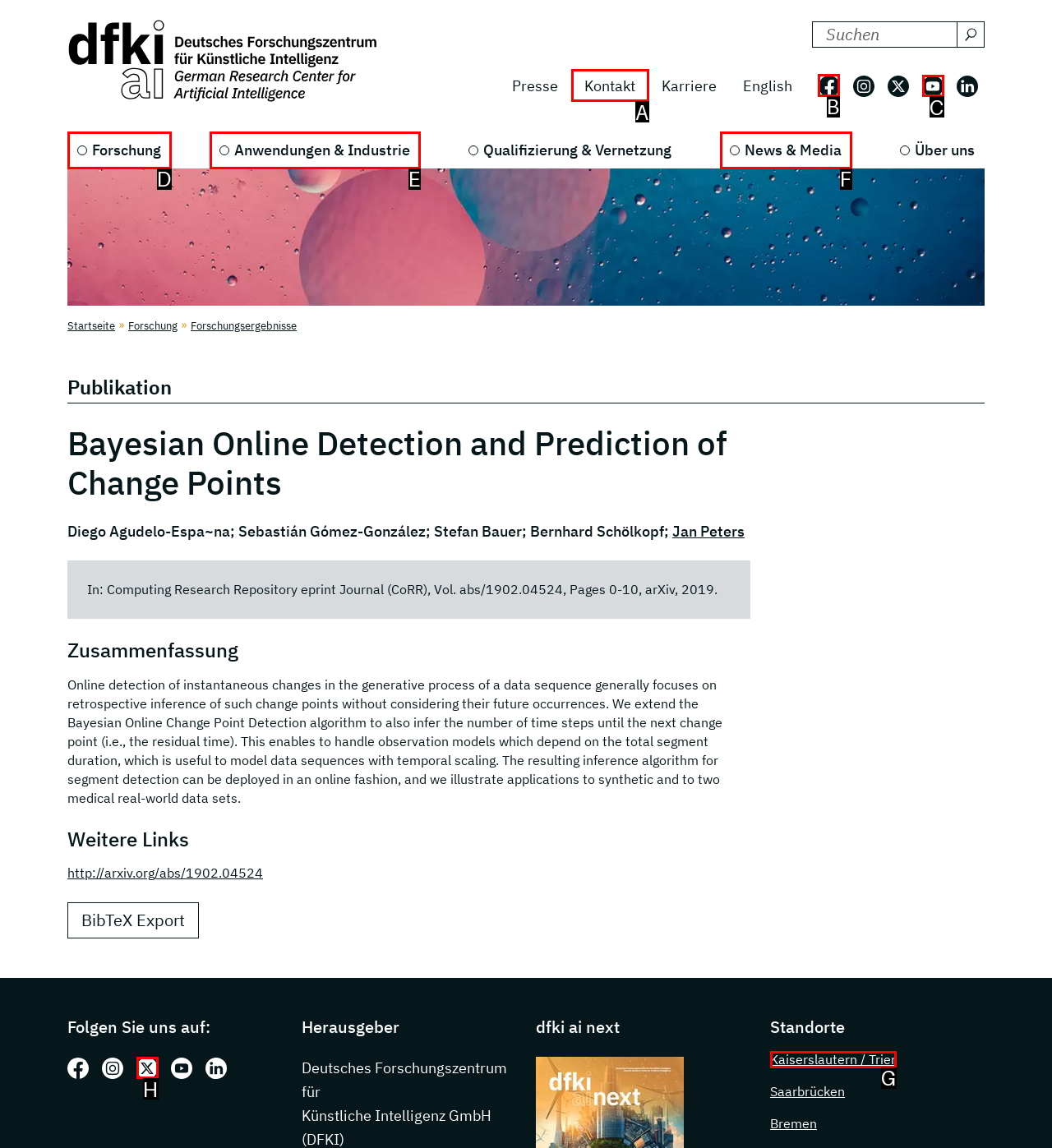Determine which HTML element to click on in order to complete the action: Follow DFKI on Facebook.
Reply with the letter of the selected option.

B